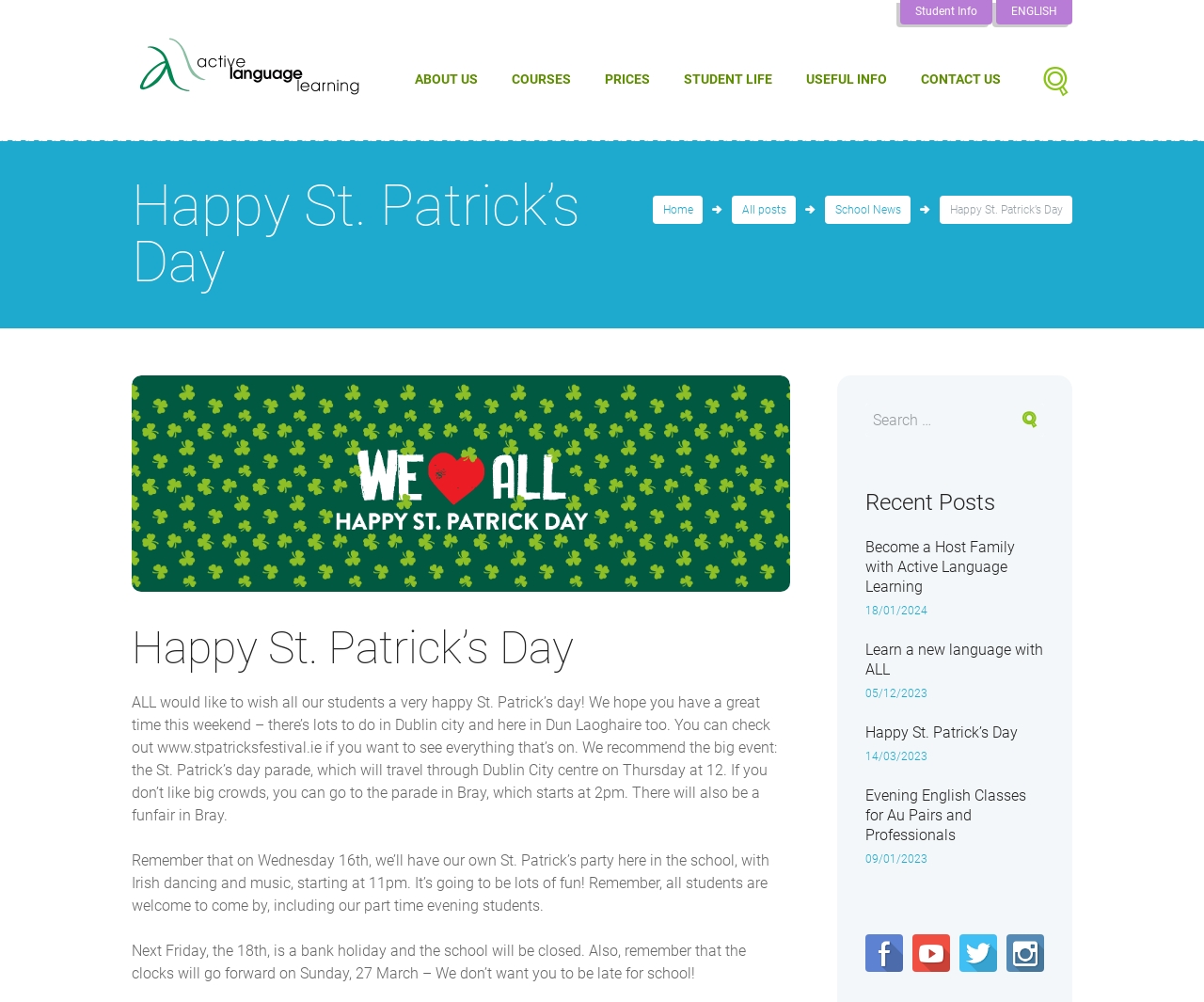Identify the bounding box coordinates of the clickable section necessary to follow the following instruction: "Click on the 'Student Info' link". The coordinates should be presented as four float numbers from 0 to 1, i.e., [left, top, right, bottom].

[0.748, 0.0, 0.824, 0.024]